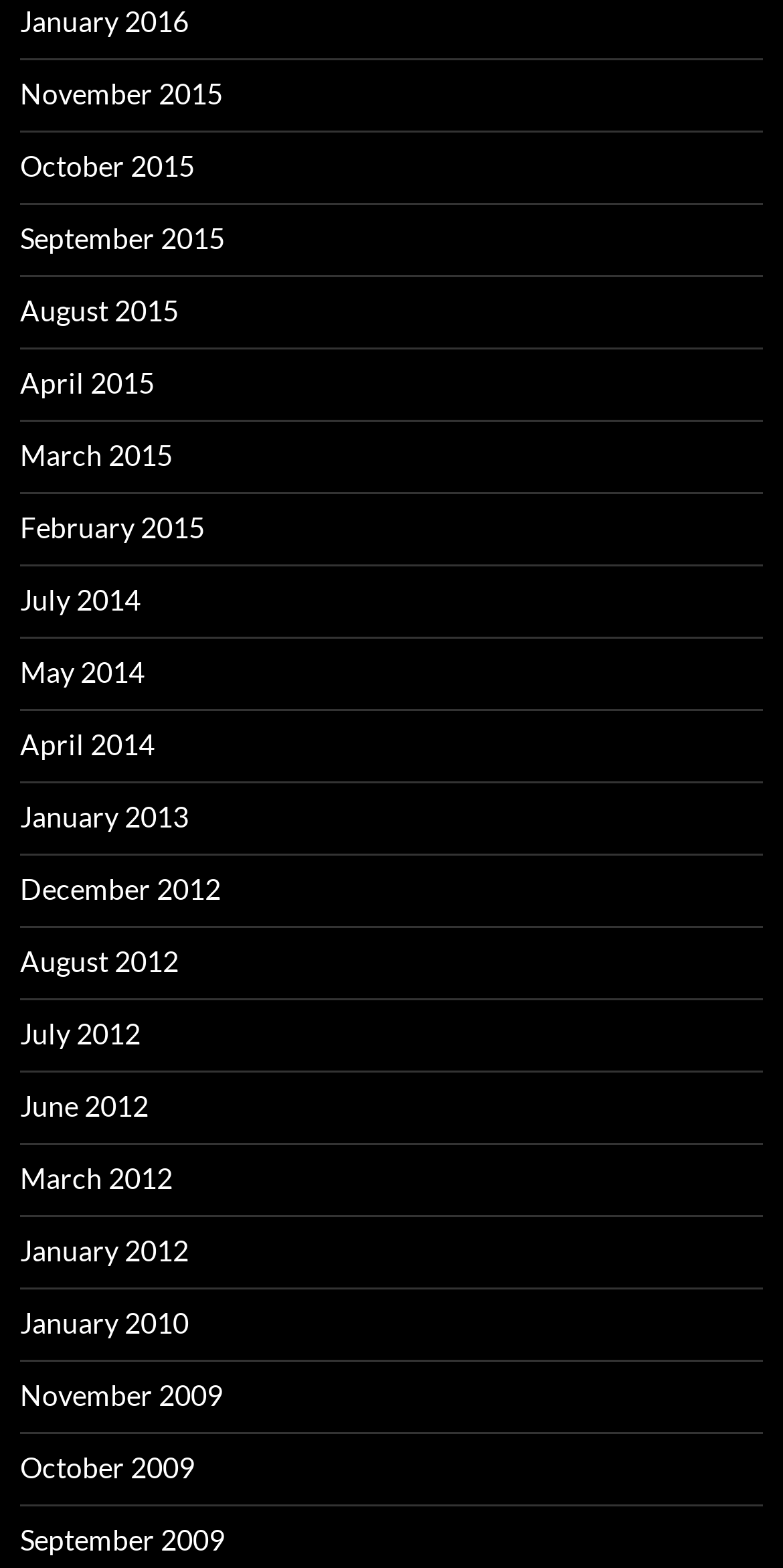Find the bounding box of the UI element described as follows: "April 2015".

[0.026, 0.233, 0.197, 0.255]